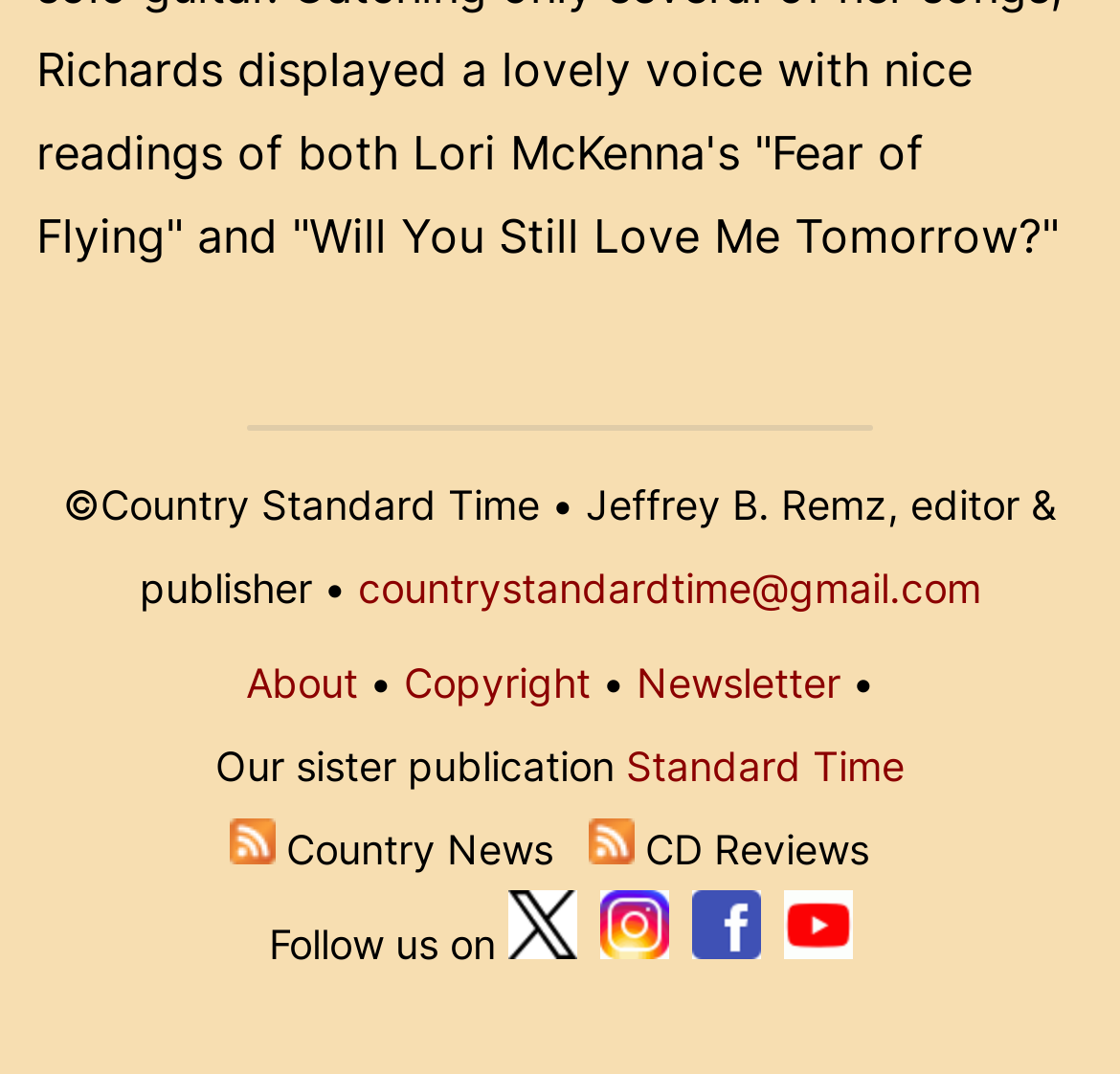Determine the bounding box coordinates of the clickable element to achieve the following action: 'View Country Music CD Reviews'. Provide the coordinates as four float values between 0 and 1, formatted as [left, top, right, bottom].

[0.524, 0.766, 0.565, 0.812]